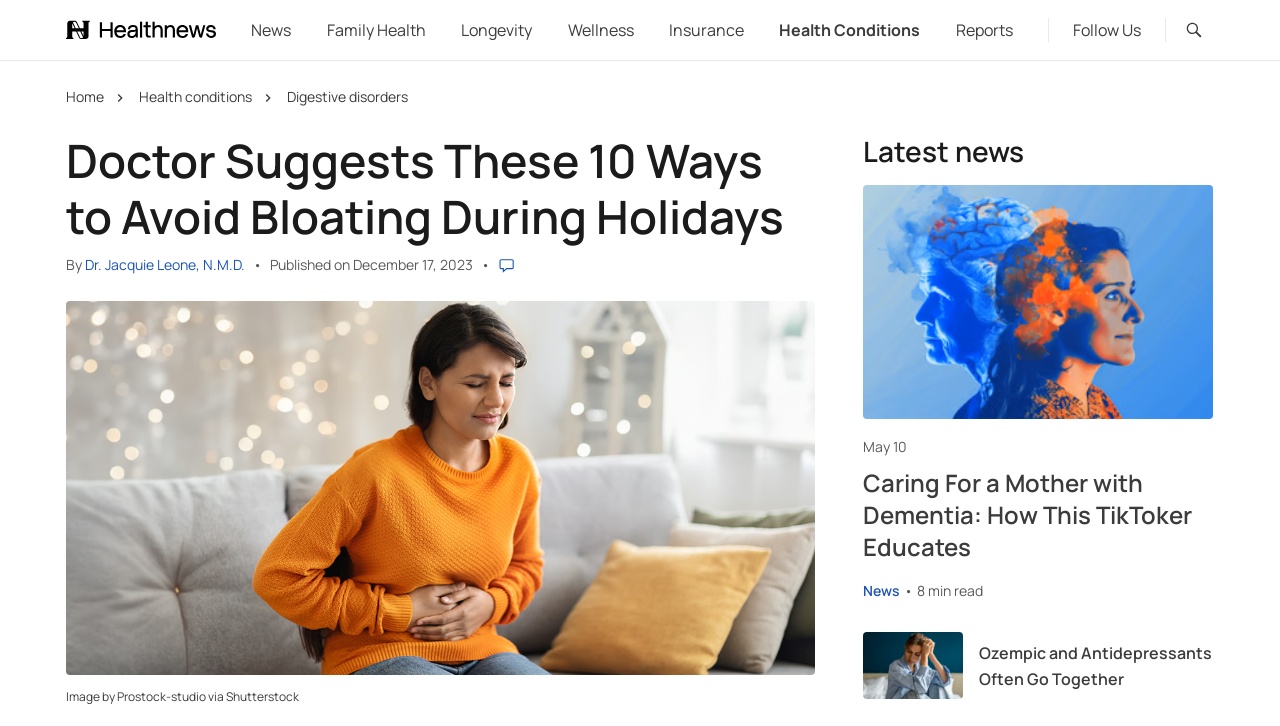Offer a thorough description of the webpage.

The webpage appears to be a health news article from Healthnews, with a focus on wellness and digestive disorders. At the top left, there is a logo and a link to the Healthnews website. Below this, there are three tabs: Wellness, Insurance, and Follow Us. On the top right, there is a search bar with a magnifying glass icon.

The main content of the page is an article titled "Doctor Suggests These 10 Ways to Avoid Bloating During Holidays". The article is written by Dr. Jacquie Leone, N.M.D. and was published on December 17, 2023. Below the title, there is a figure showing a woman experiencing bloating during Christmas, with a caption crediting the image to Prostock-studio via Shutterstock.

To the right of the article, there is a section titled "Latest news" with three news articles. The first article is about a daughter caregiver and a mother with dementia, with an accompanying image. The second article is titled "Caring For a Mother with Dementia: How This TikToker Educates" and has a read time of 8 minutes. The third article is about Ozempic and antidepressants, with an image of a young unhappy woman sitting on a bed at home.

At the bottom of the page, there is a breadcrumb navigation menu with links to Home, Health conditions, and Digestive disorders.